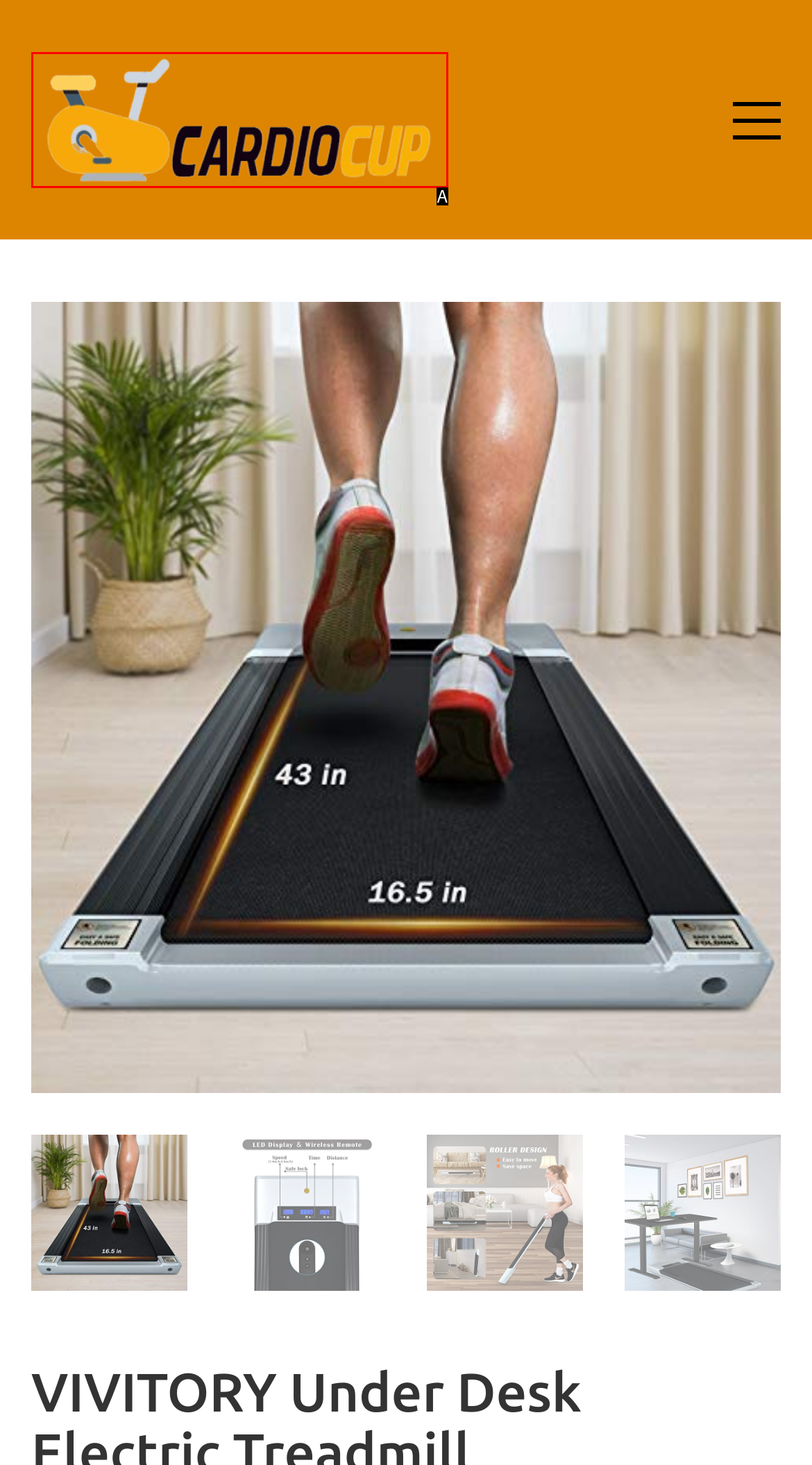Select the letter that aligns with the description: alt="CardioCup.com". Answer with the letter of the selected option directly.

A